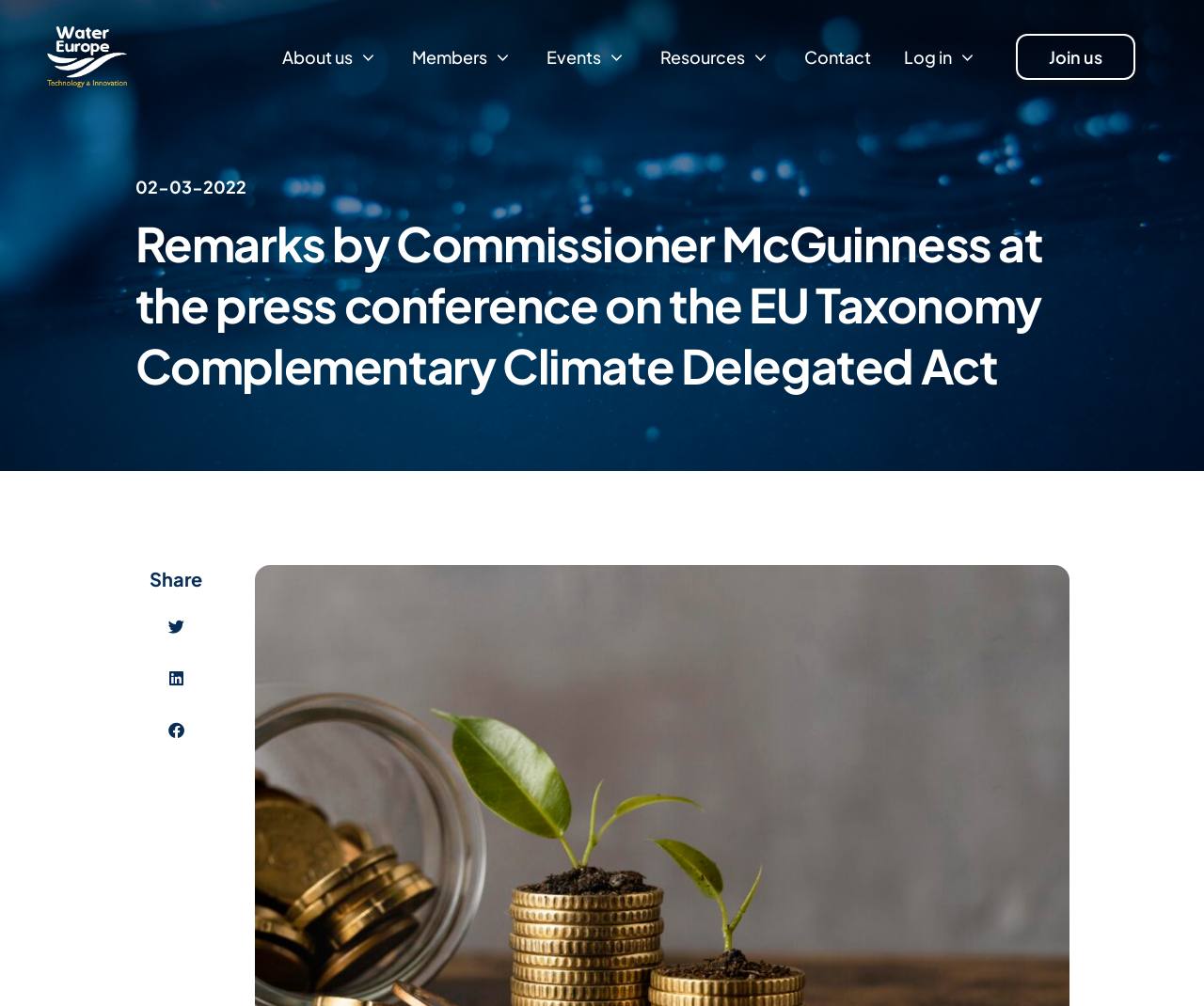Can you identify the bounding box coordinates of the clickable region needed to carry out this instruction: 'Click on Contact'? The coordinates should be four float numbers within the range of 0 to 1, stated as [left, top, right, bottom].

[0.668, 0.044, 0.723, 0.069]